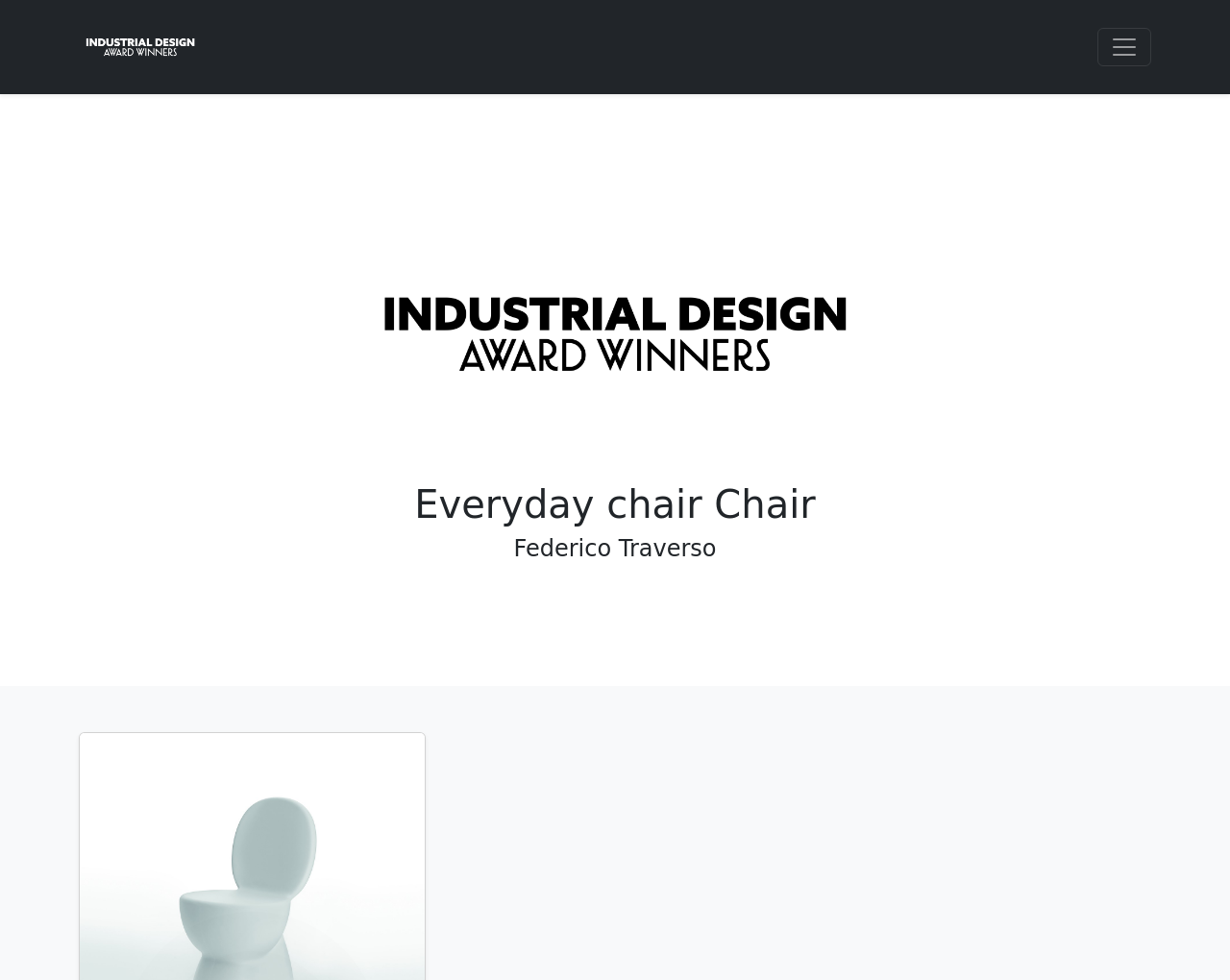Provide a single word or phrase to answer the given question: 
How many navigation links are there?

1